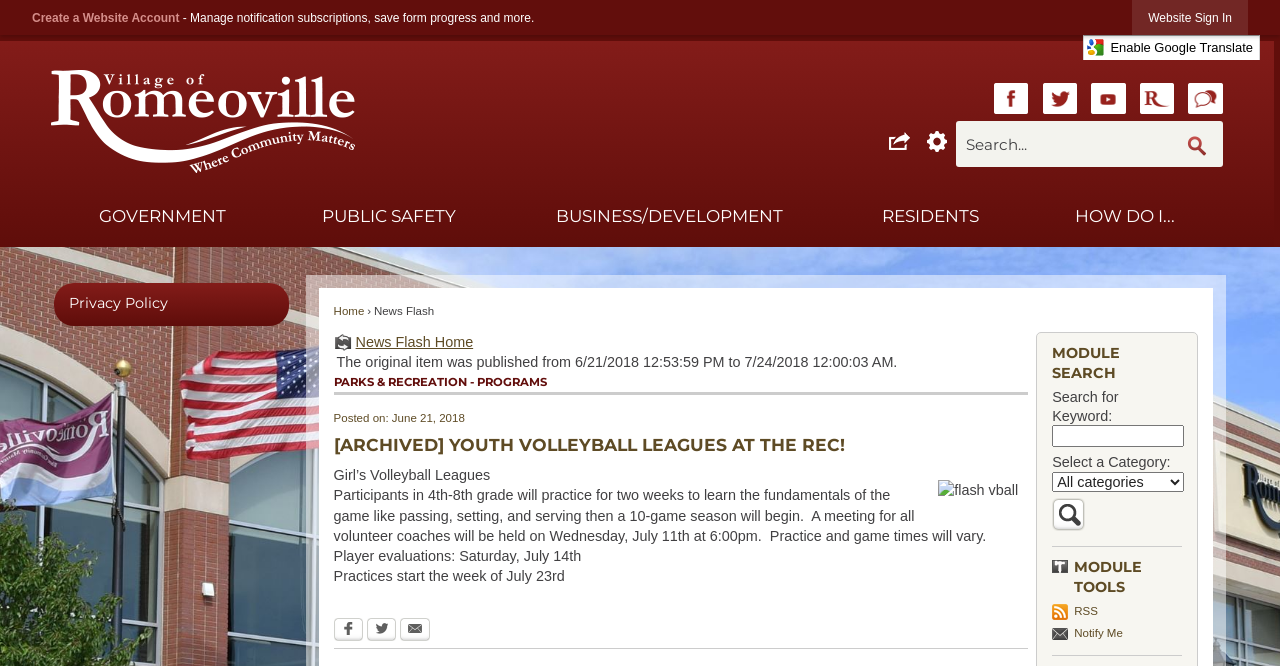What social media platforms are available for sharing?
Based on the visual, give a brief answer using one word or a short phrase.

Facebook, Twitter, Email